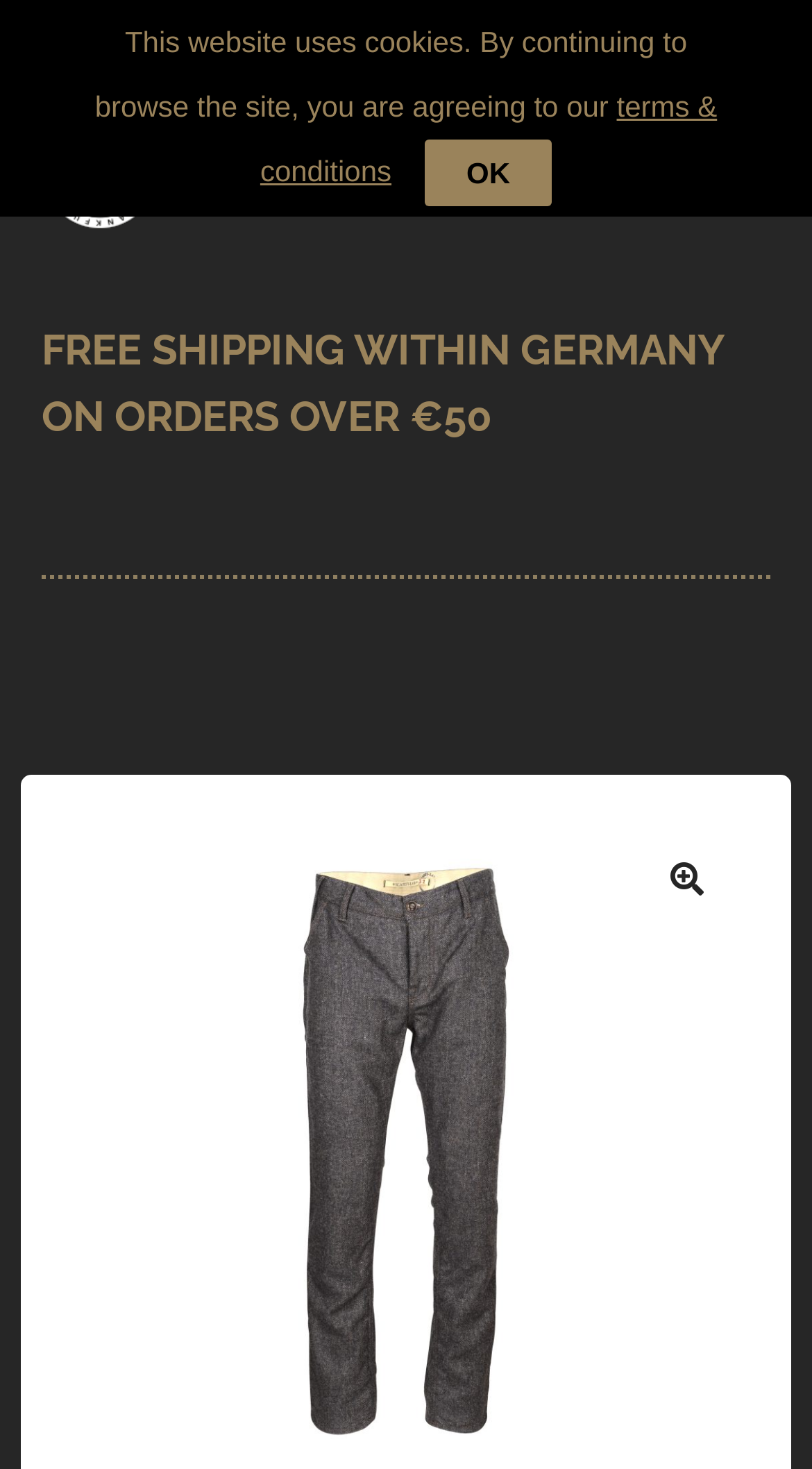Please identify the bounding box coordinates of the clickable element to fulfill the following instruction: "Search for something". The coordinates should be four float numbers between 0 and 1, i.e., [left, top, right, bottom].

[0.41, 0.082, 0.949, 0.158]